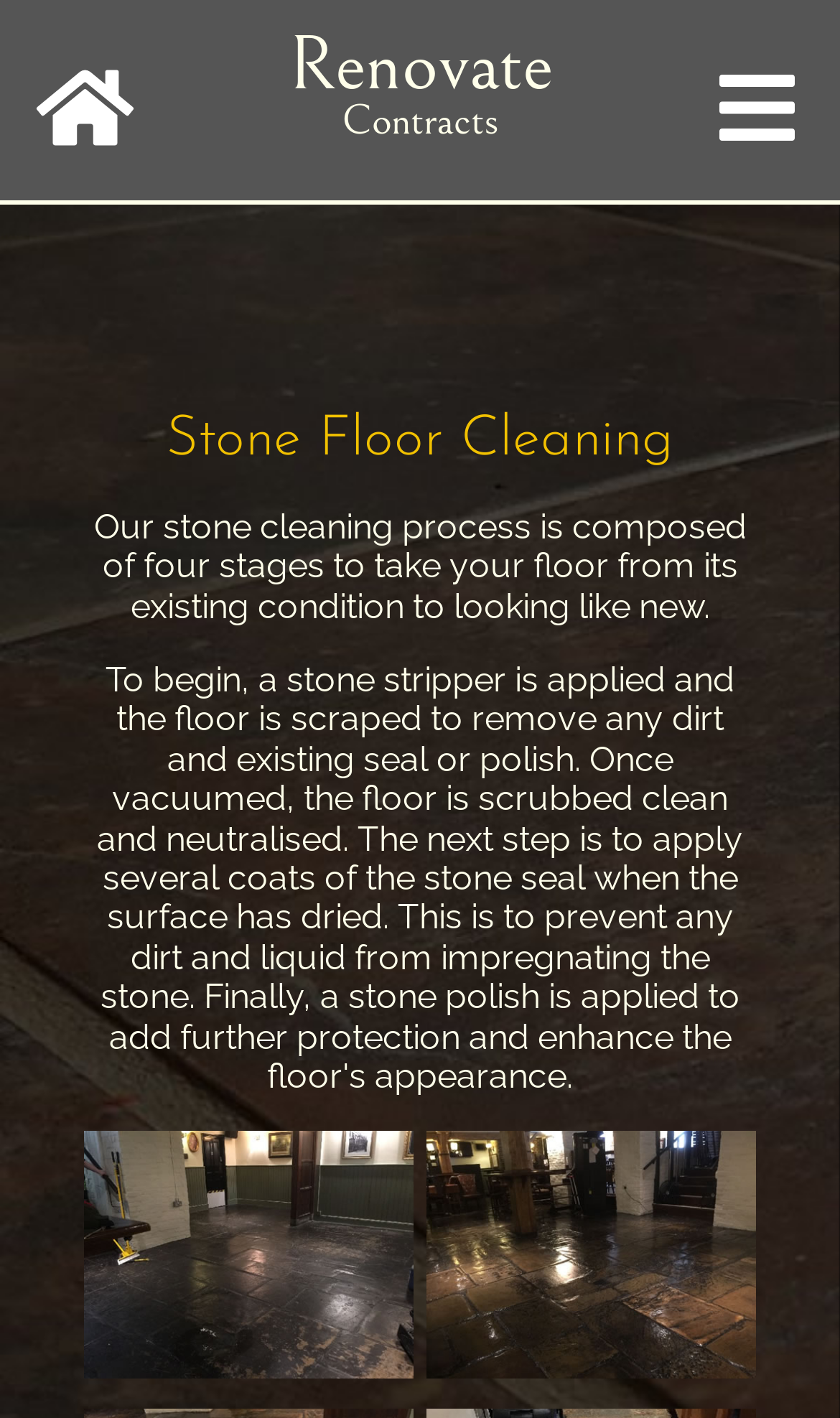How many stages are in the stone cleaning process?
Give a single word or phrase as your answer by examining the image.

Four